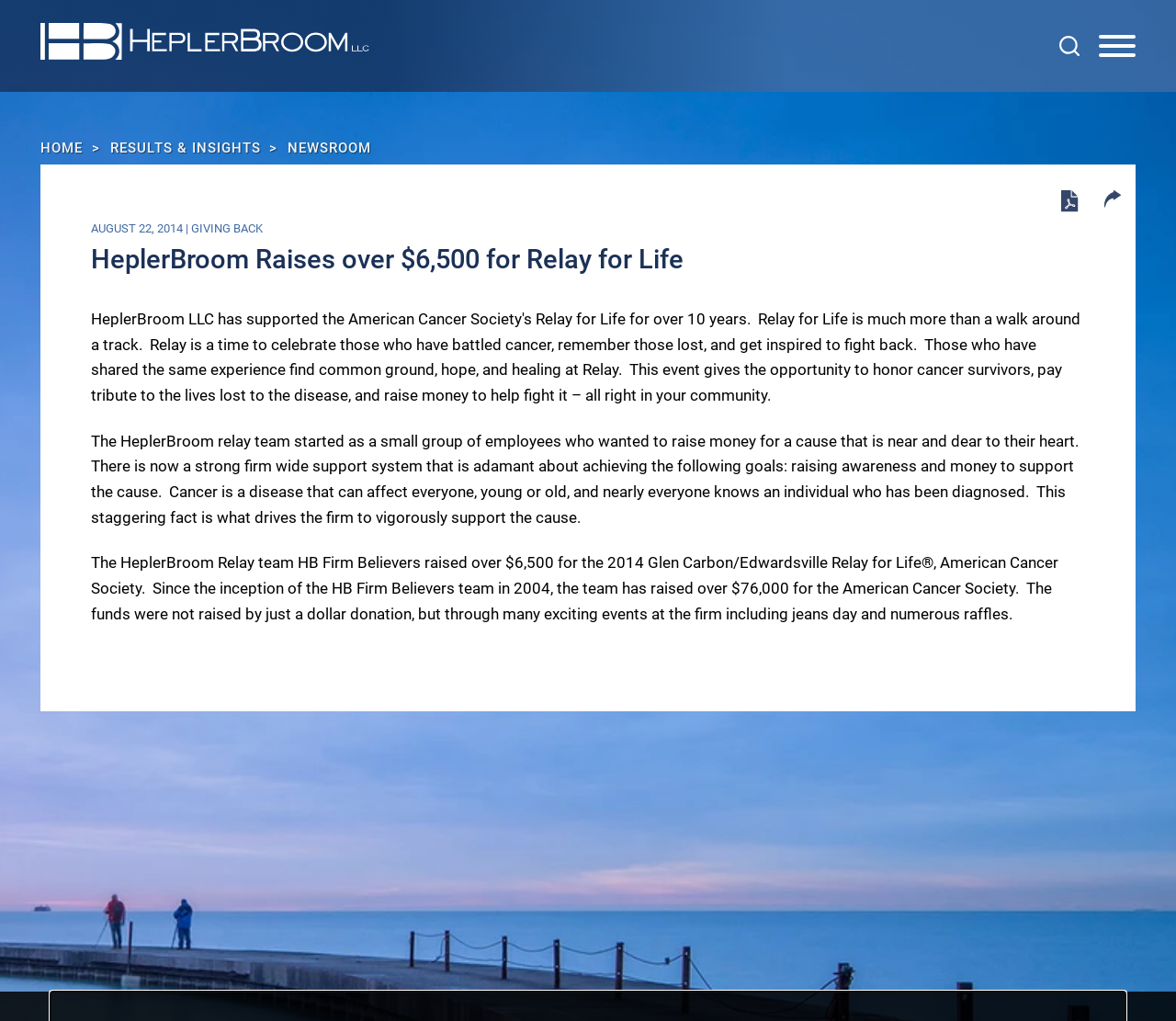Pinpoint the bounding box coordinates of the clickable element needed to complete the instruction: "Download the PDF". The coordinates should be provided as four float numbers between 0 and 1: [left, top, right, bottom].

[0.902, 0.186, 0.917, 0.215]